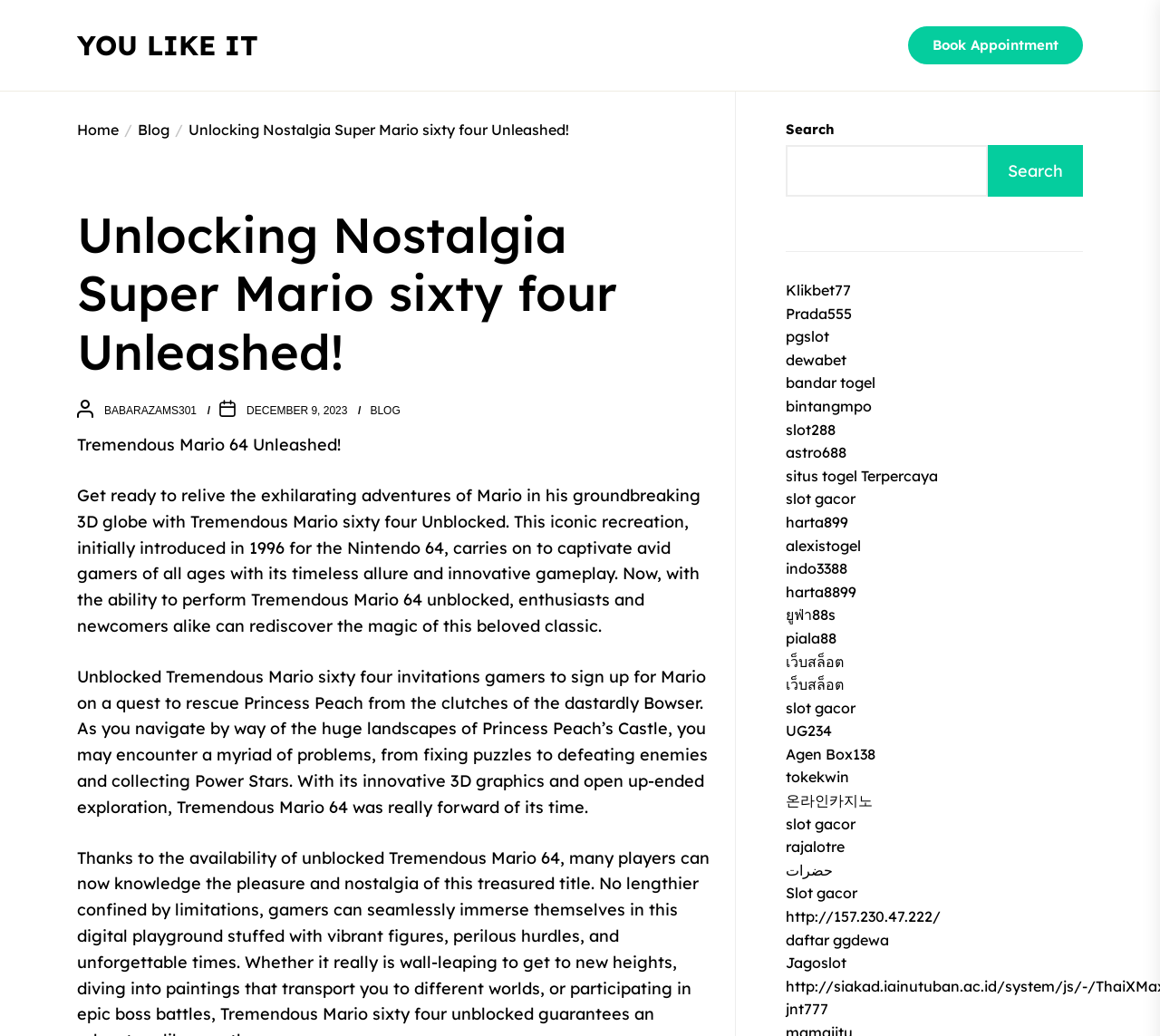Analyze the image and deliver a detailed answer to the question: What is the name of the princess being rescued?

The text 'Unblocked Tremendous Mario 64 invitations gamers to sign up for Mario on a quest to rescue Princess Peach from the clutches of the dastardly Bowser.' mentions that the princess being rescued is Princess Peach.